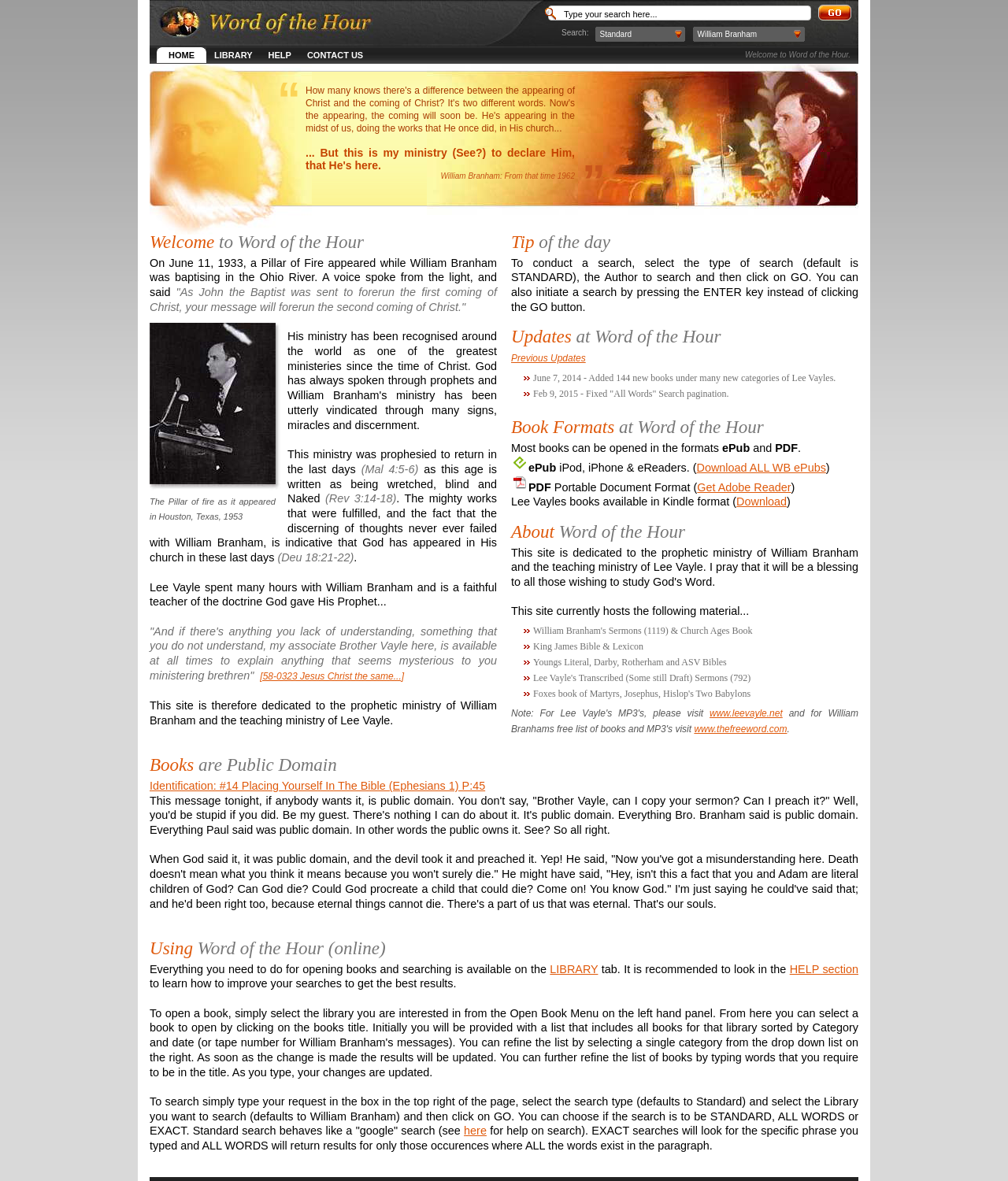Please specify the bounding box coordinates of the clickable region necessary for completing the following instruction: "Click on GO". The coordinates must consist of four float numbers between 0 and 1, i.e., [left, top, right, bottom].

[0.812, 0.004, 0.845, 0.018]